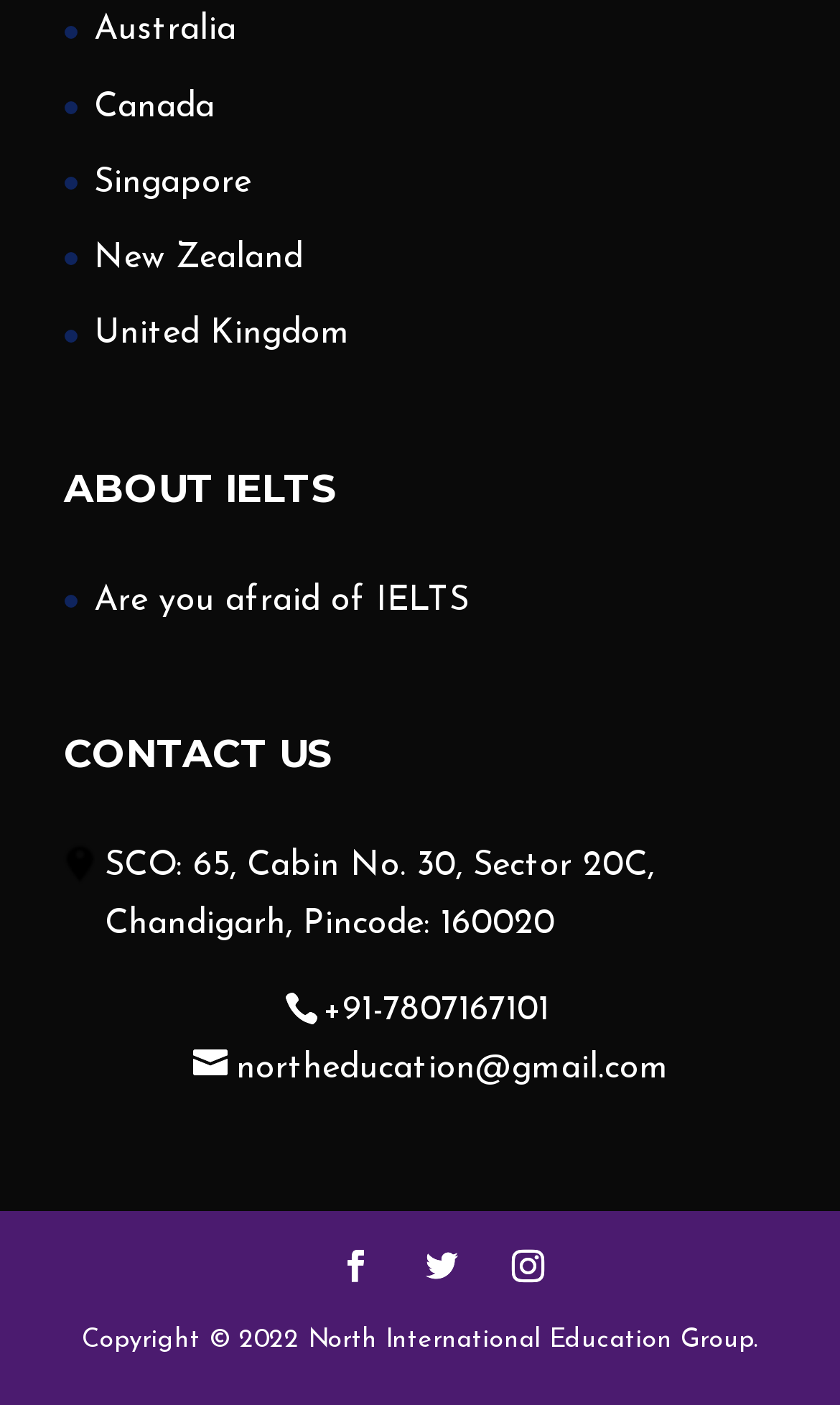What is the address of North International Education Group?
By examining the image, provide a one-word or phrase answer.

SCO: 65, Cabin No. 30, Sector 20C, Chandigarh, Pincode: 160020